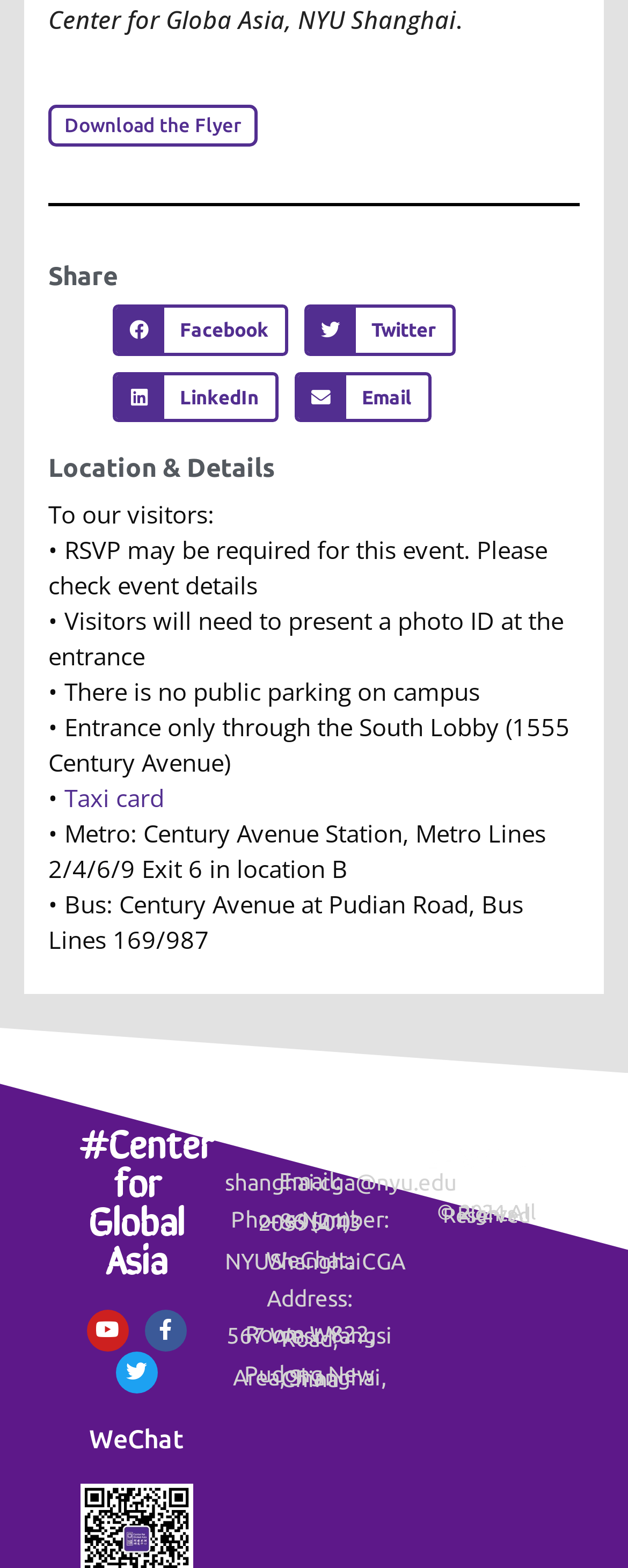Provide the bounding box coordinates for the UI element described in this sentence: "Facebook". The coordinates should be four float values between 0 and 1, i.e., [left, top, right, bottom].

[0.179, 0.195, 0.459, 0.227]